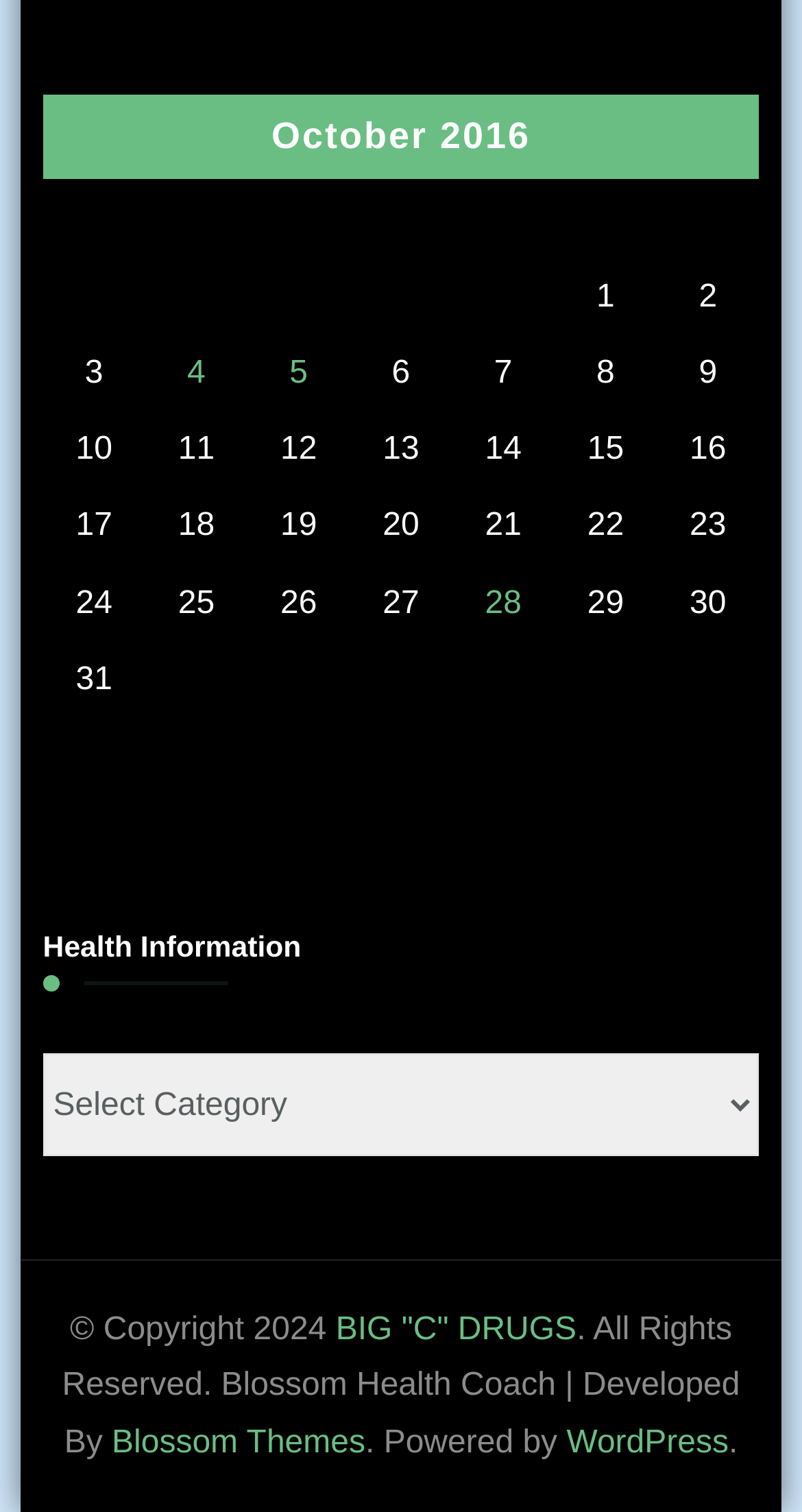Give a one-word or phrase response to the following question: Who developed the Blossom Health Coach website?

Blossom Themes